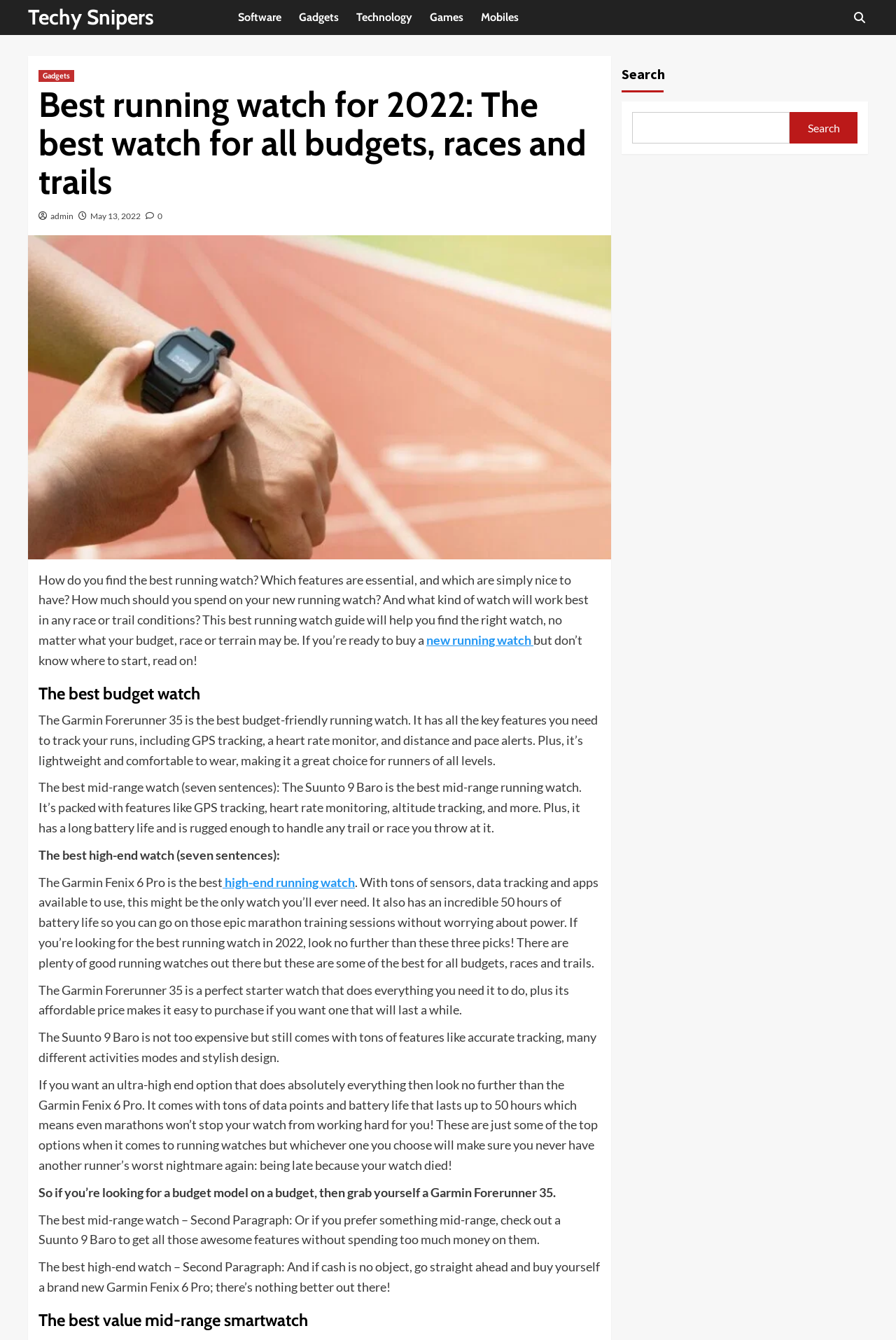Using the information from the screenshot, answer the following question thoroughly:
What is the name of the mid-range running watch mentioned on the webpage?

The Suunto 9 Baro is mentioned as the best mid-range running watch on the webpage, which is packed with features like GPS tracking, heart rate monitoring, altitude tracking, and more.